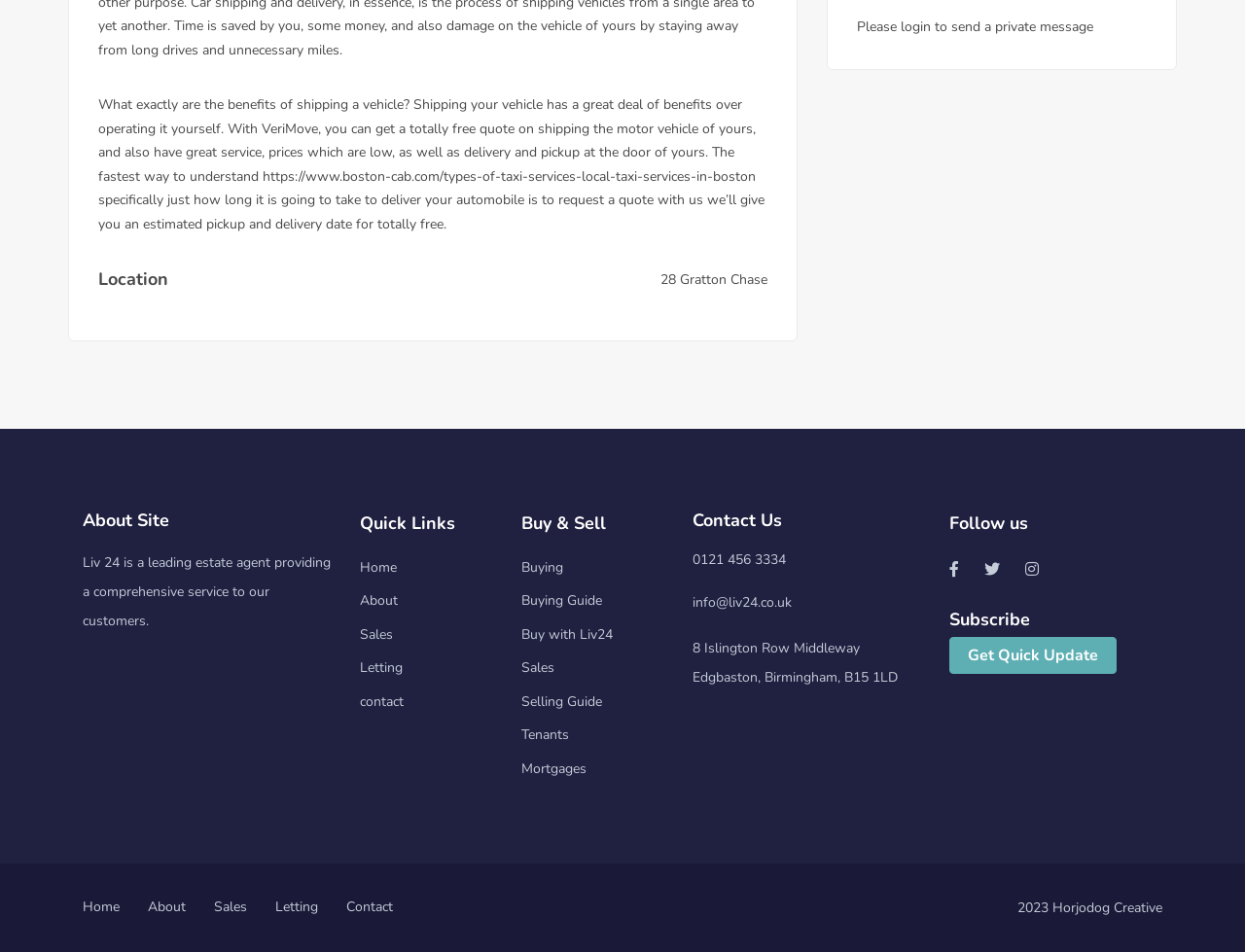Could you locate the bounding box coordinates for the section that should be clicked to accomplish this task: "Get quick updates".

[0.762, 0.669, 0.897, 0.708]